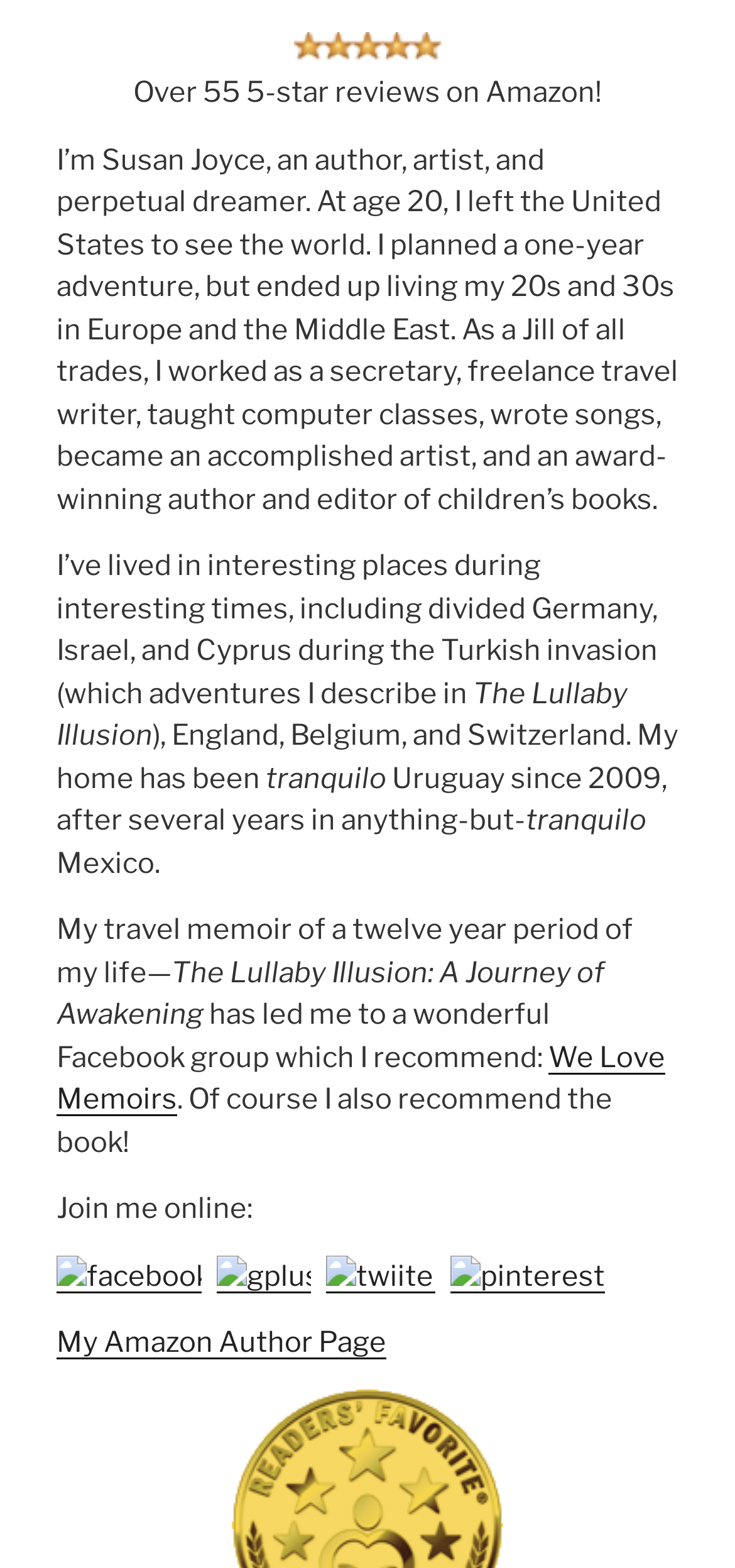Give a one-word or short phrase answer to this question: 
What is the title of the book?

The Lullaby Illusion